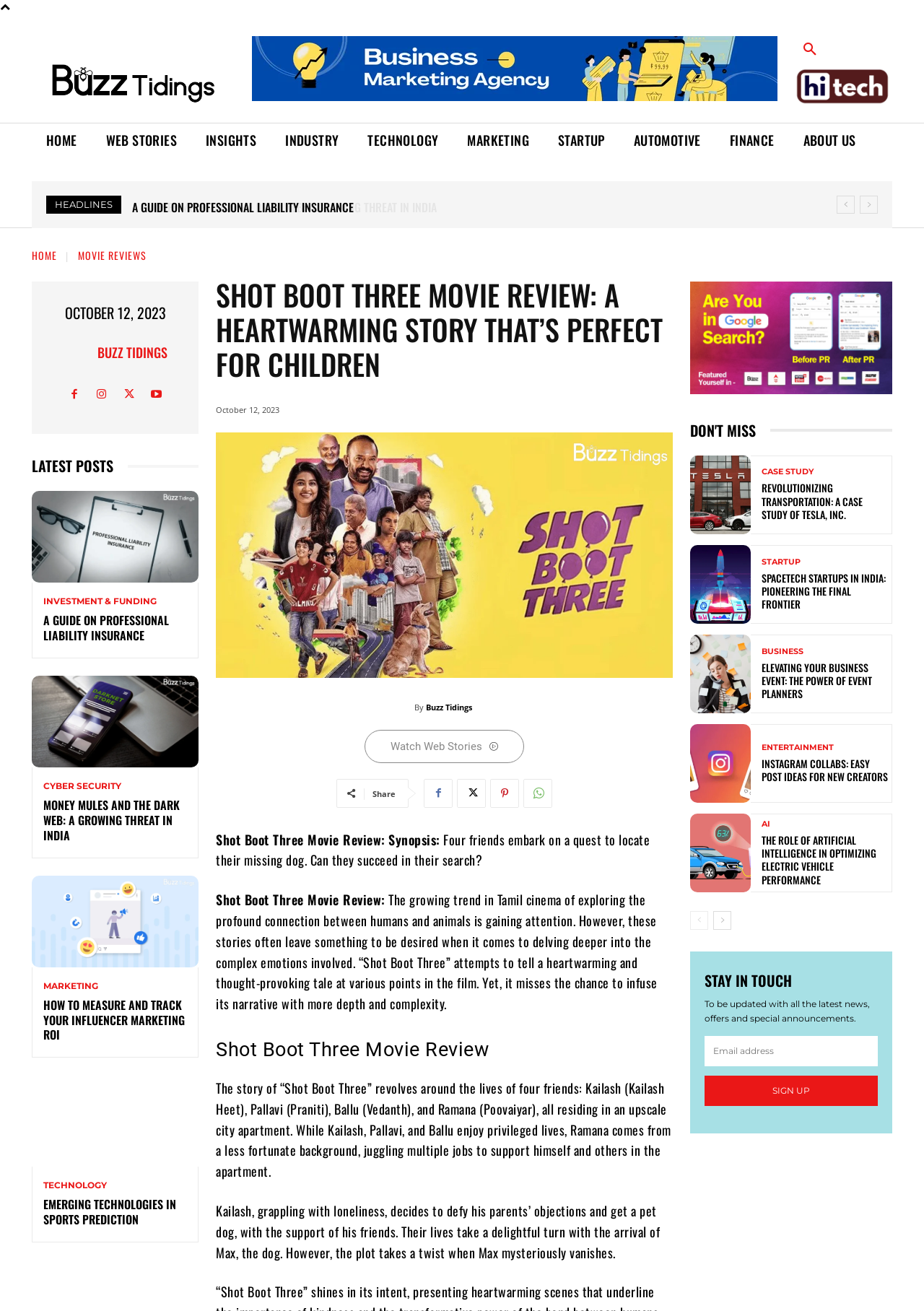Please identify the bounding box coordinates of the area I need to click to accomplish the following instruction: "Click the 'HOME' link".

[0.034, 0.094, 0.099, 0.121]